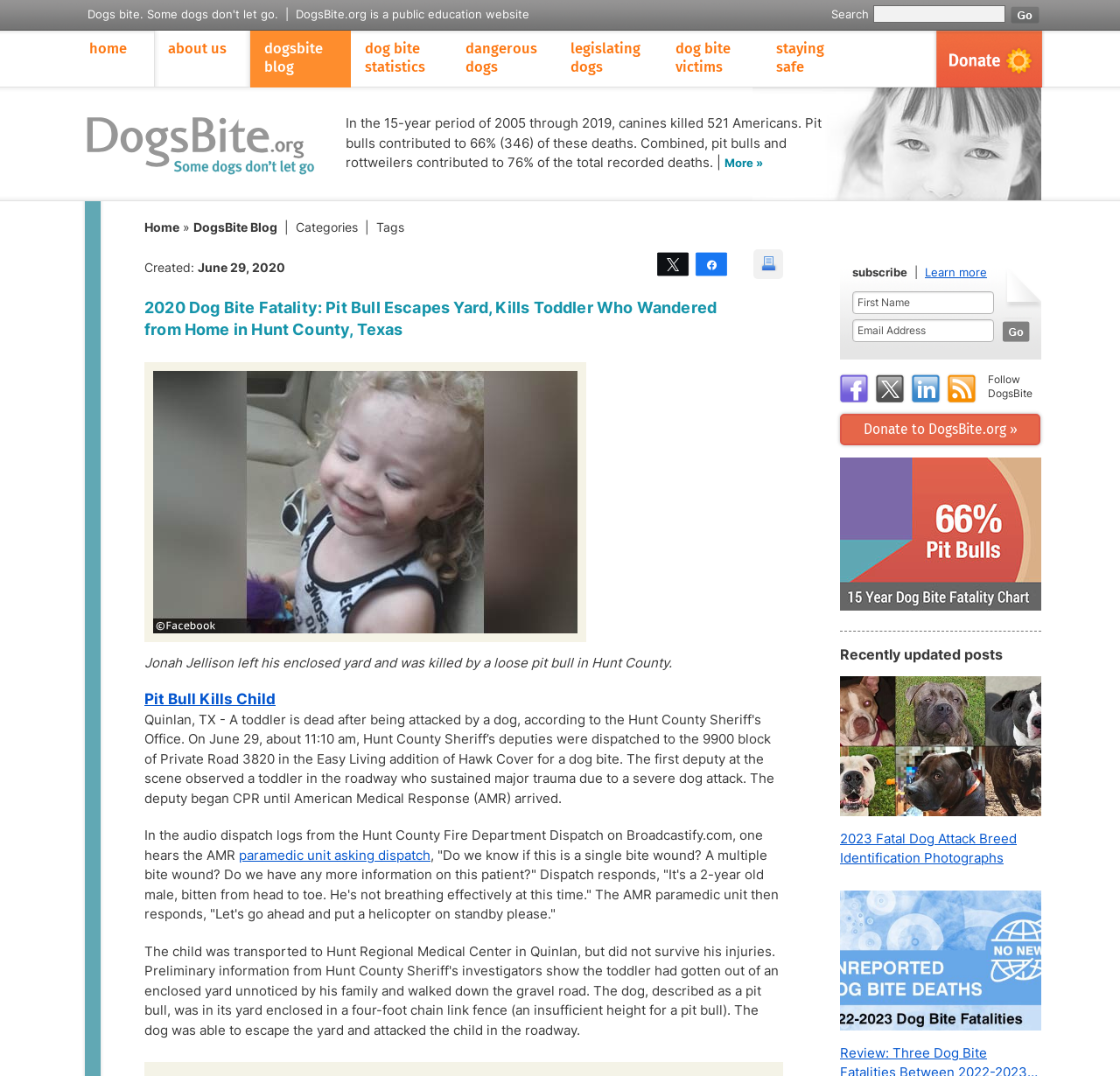Using the given description, provide the bounding box coordinates formatted as (top-left x, top-left y, bottom-right x, bottom-right y), with all values being floating point numbers between 0 and 1. Description: dogsbite blog

[0.223, 0.028, 0.313, 0.081]